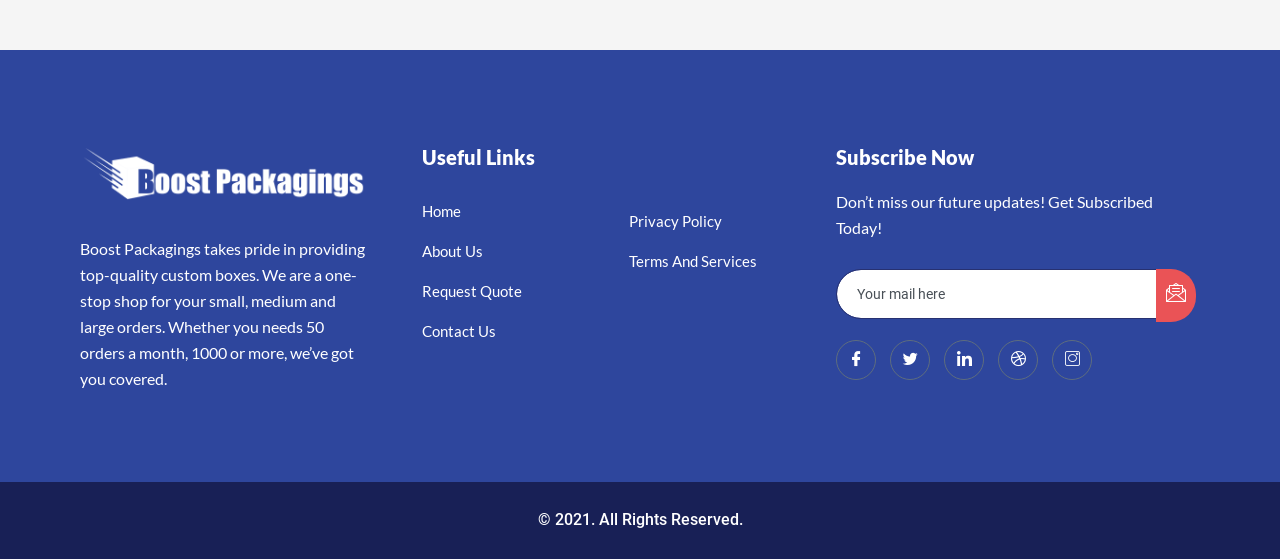Pinpoint the bounding box coordinates of the area that should be clicked to complete the following instruction: "Enter email address". The coordinates must be given as four float numbers between 0 and 1, i.e., [left, top, right, bottom].

[0.653, 0.481, 0.905, 0.571]